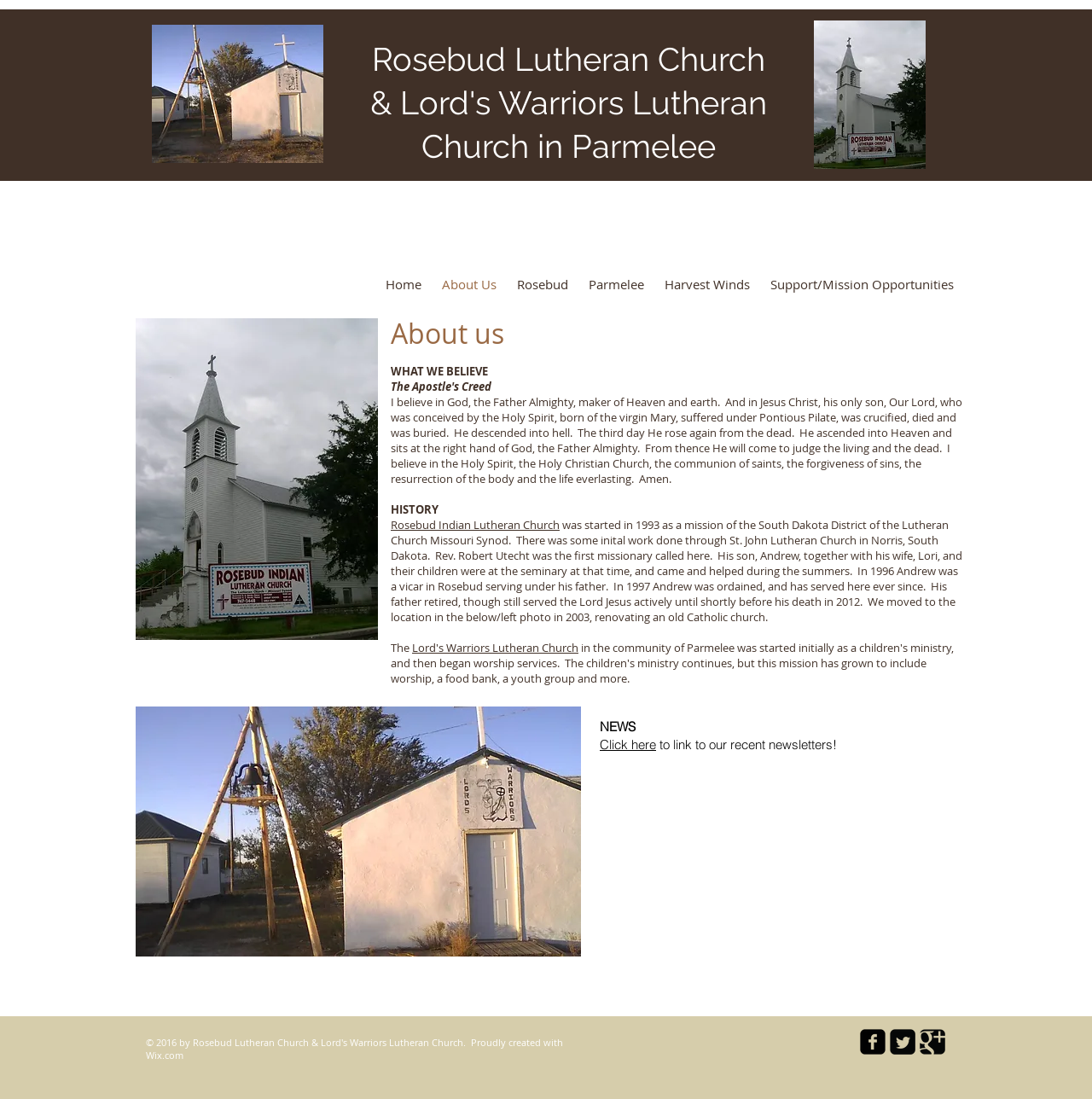Articulate a complete and detailed caption of the webpage elements.

The webpage is about Rosebud Lutheran Church & Lord's Warriors Lutheran Church in Parmelee, South Dakota. At the top, there are two headings with the same title, one of which contains a link to "Rosebud". Below these headings, there is a navigation menu with links to "Home", "About Us", "Rosebud", "Parmelee", "Harvest Winds", and "Support/Mission Opportunities".

The main content of the page is divided into sections. The first section is headed "About us" and contains a statement of faith, which is a long paragraph describing the church's beliefs. Below this, there is a section headed "HISTORY" which contains a link to "Rosebud Indian Lutheran Church" and a paragraph describing the history of the church.

To the right of the history section, there is an image of a bell, labeled "Parm bell.jpg". Below this image, there is a section headed "NEWS" with a link to recent newsletters.

At the very bottom of the page, there is a footer section with a link to "Wix.com" and a social media bar with links to Facebook, Twitter, and Google, each represented by a square icon.

Throughout the page, there are a total of 7 headings, 14 links, 7 static text elements, and 3 images. The layout is organized, with clear headings and concise text, making it easy to navigate and read.